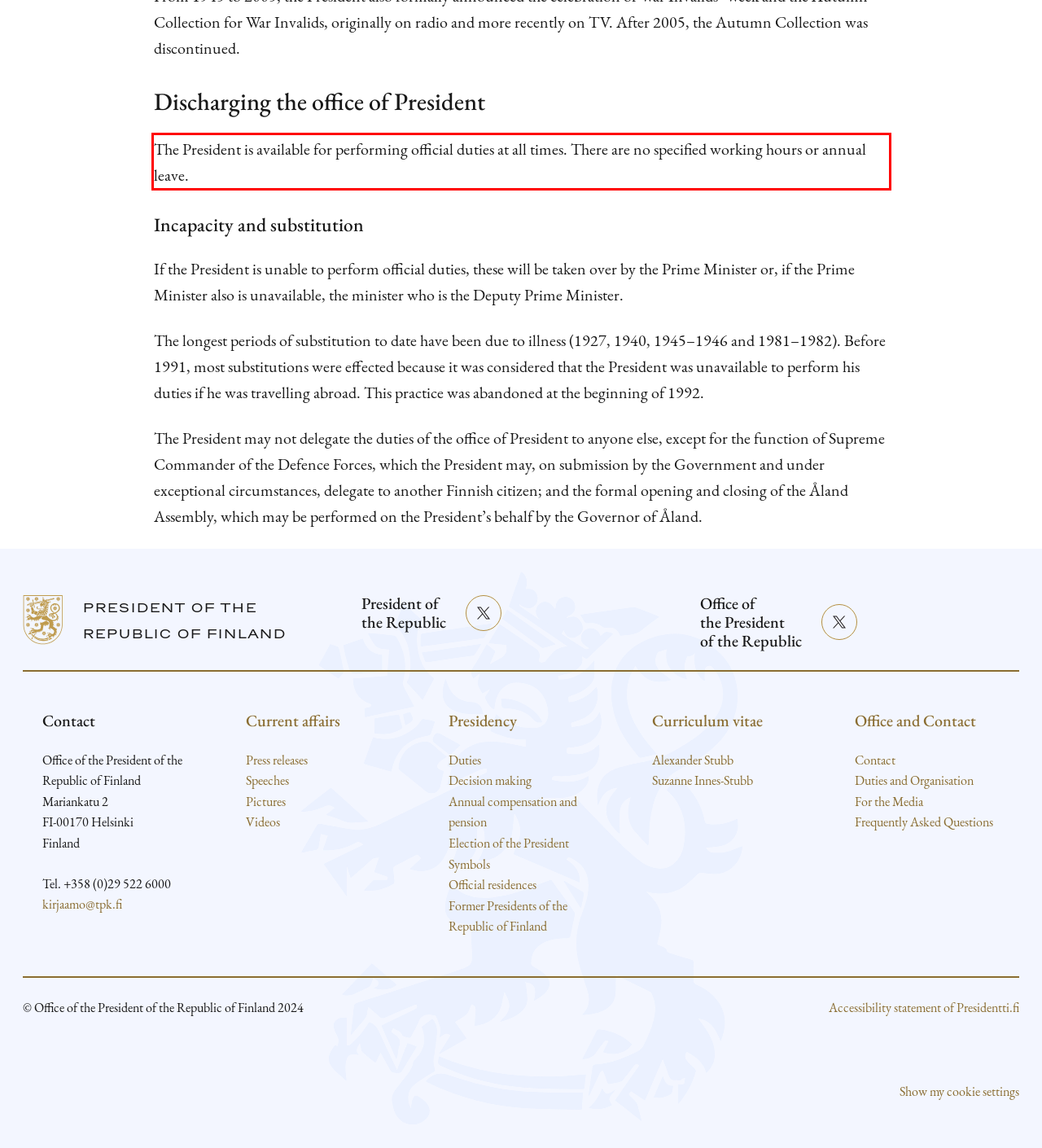Given a screenshot of a webpage containing a red bounding box, perform OCR on the text within this red bounding box and provide the text content.

The President is available for performing official duties at all times. There are no specified working hours or annual leave.